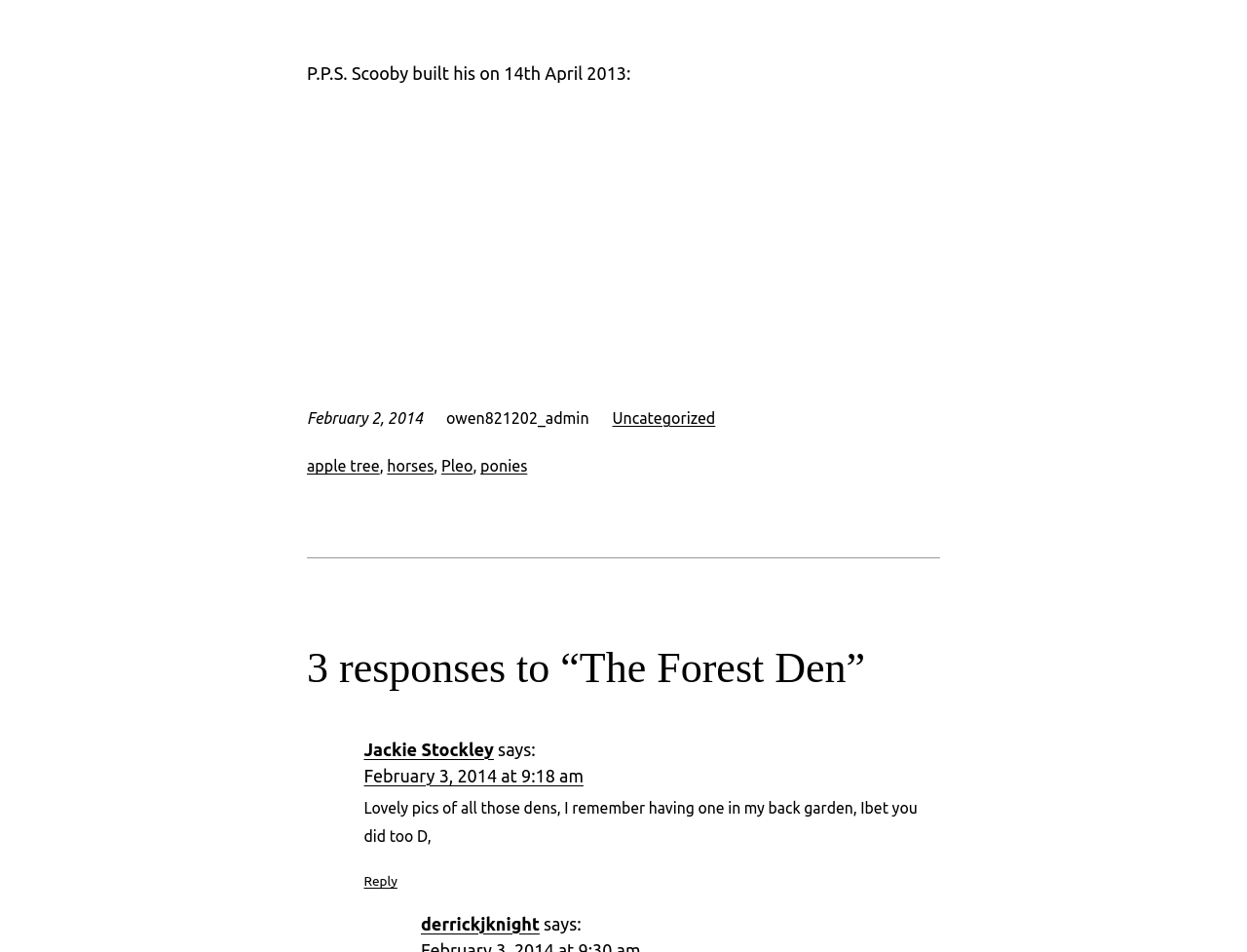Find the bounding box coordinates for the element that must be clicked to complete the instruction: "Read the article about The Forest Den". The coordinates should be four float numbers between 0 and 1, indicated as [left, top, right, bottom].

[0.292, 0.773, 0.754, 0.937]